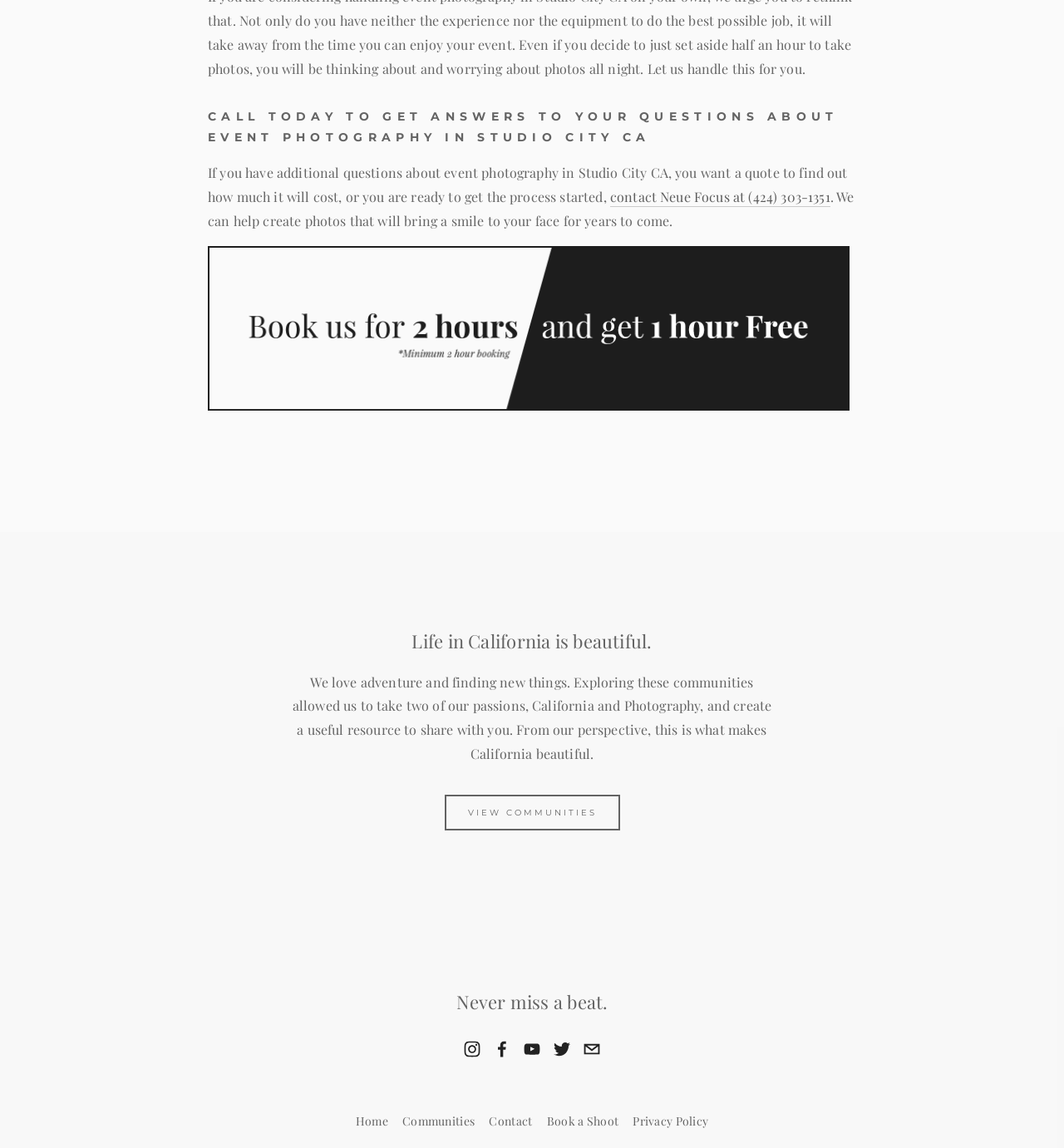What is the theme of the webpage?
Using the screenshot, give a one-word or short phrase answer.

Event Photography in California